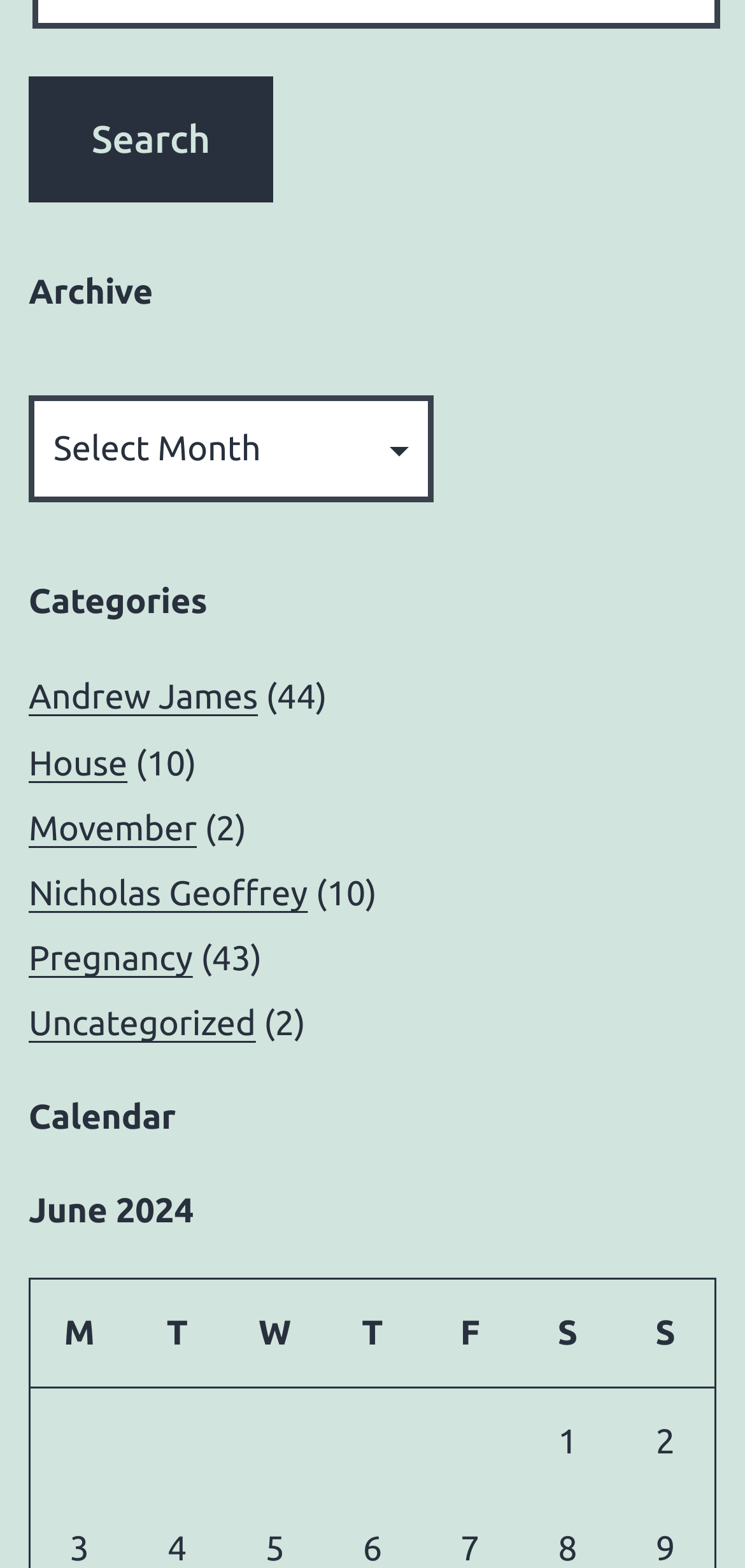Please locate the bounding box coordinates for the element that should be clicked to achieve the following instruction: "Select 'Andrew James' category". Ensure the coordinates are given as four float numbers between 0 and 1, i.e., [left, top, right, bottom].

[0.038, 0.433, 0.346, 0.457]